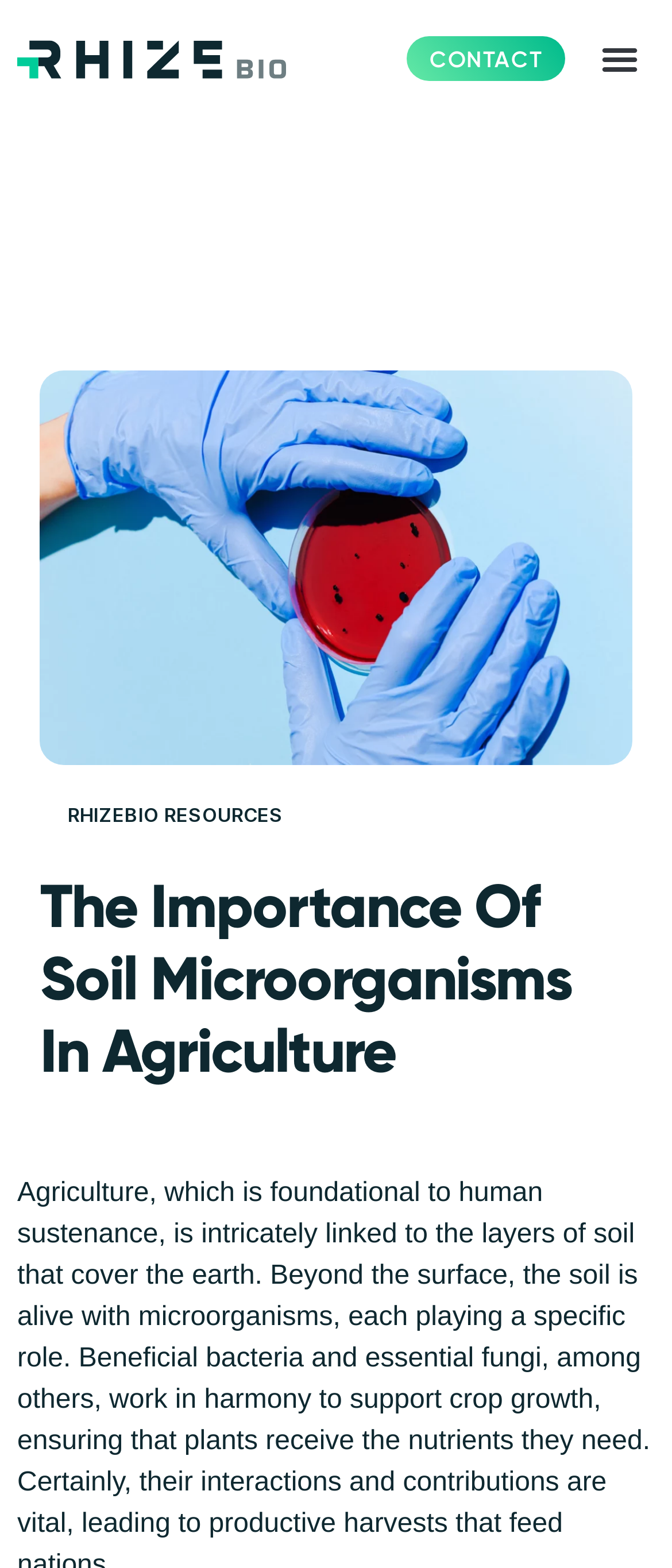What is the logo of the website?
Based on the image, answer the question with as much detail as possible.

The logo of the website is 'Rhize Bio' which is an image element located at the top left corner of the webpage with a bounding box coordinate of [0.026, 0.013, 0.424, 0.062].